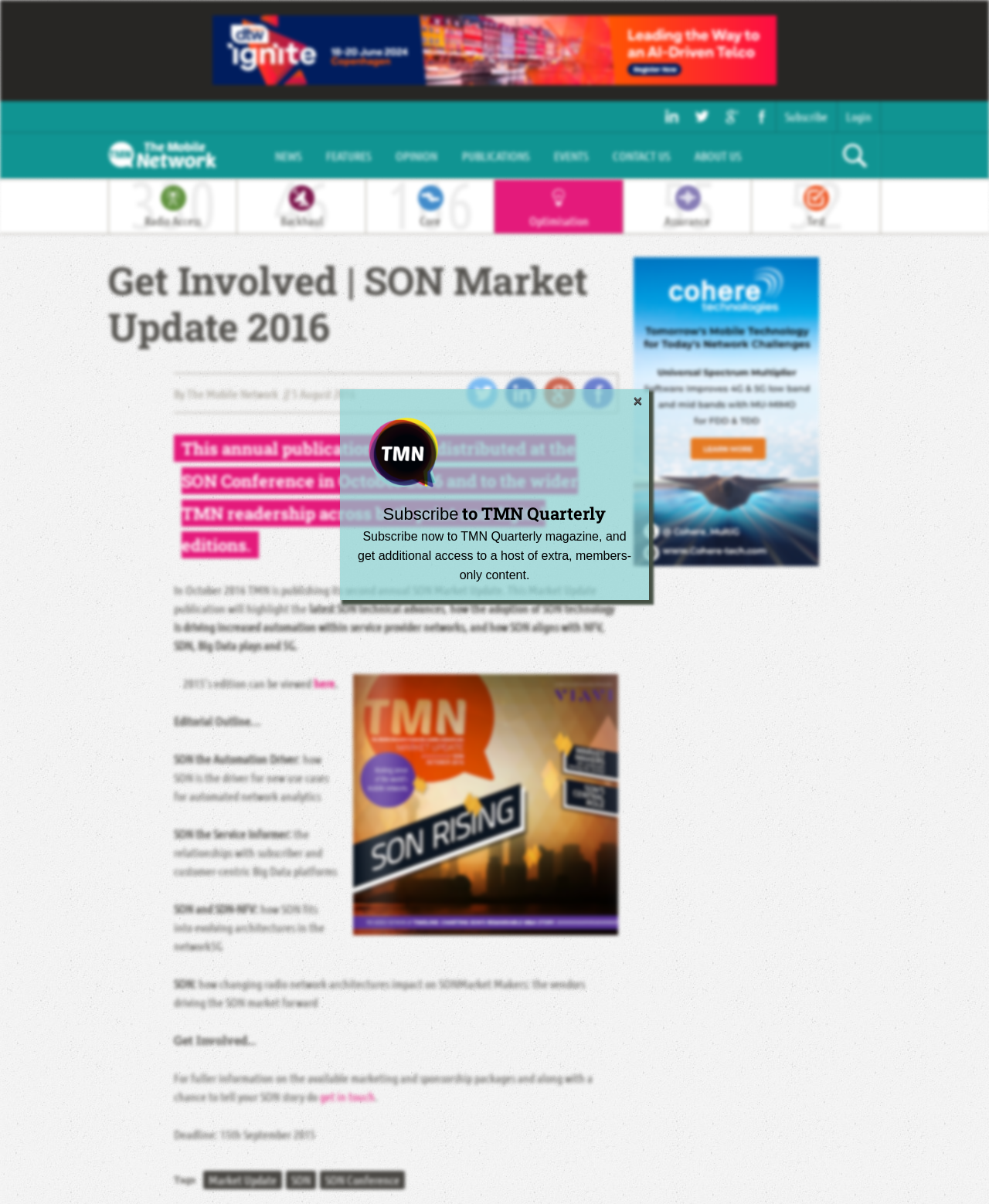Please predict the bounding box coordinates (top-left x, top-left y, bottom-right x, bottom-right y) for the UI element in the screenshot that fits the description: Subscribe to TMN Quarterly

[0.387, 0.417, 0.613, 0.435]